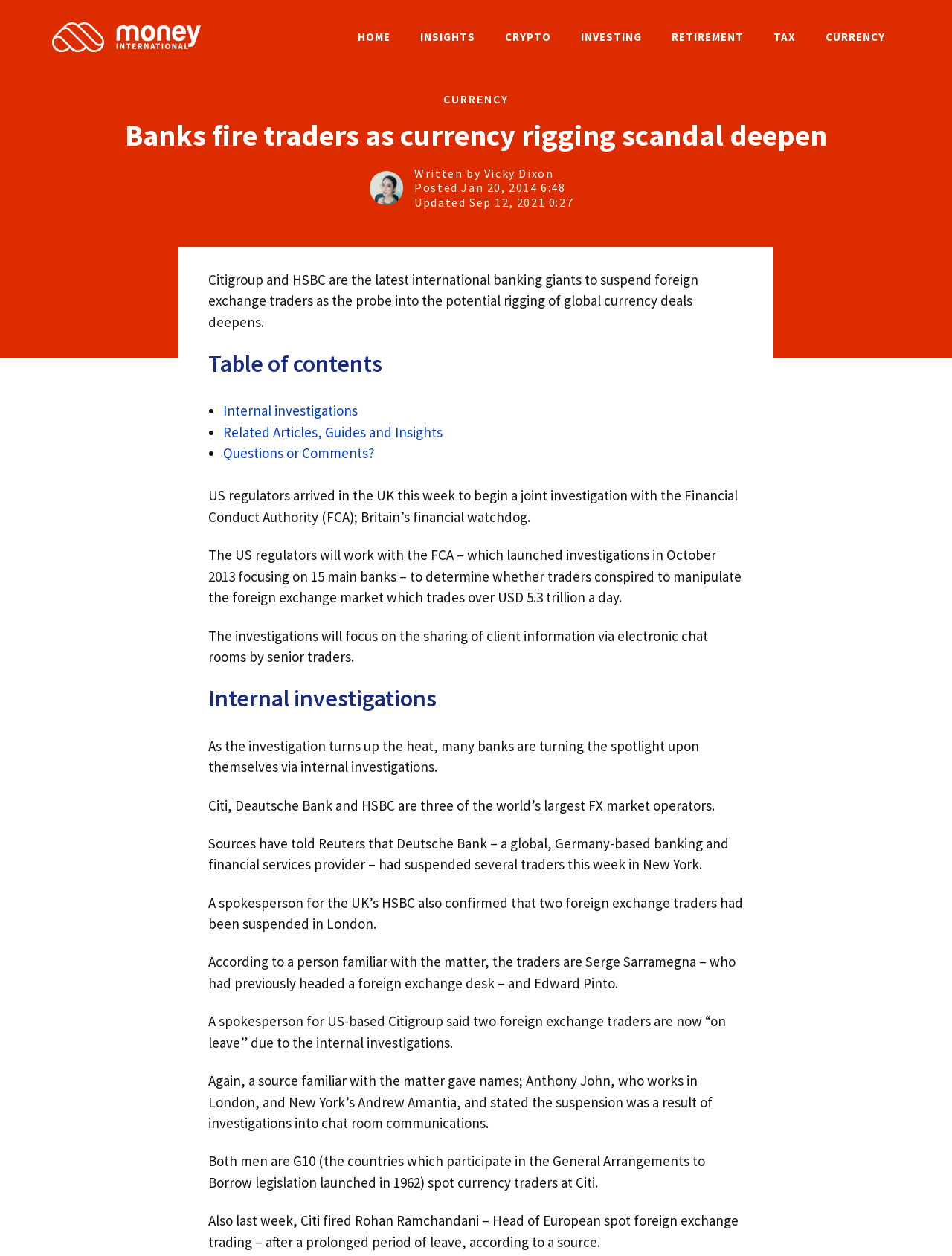Please find the main title text of this webpage.

Banks fire traders as currency rigging scandal deepen